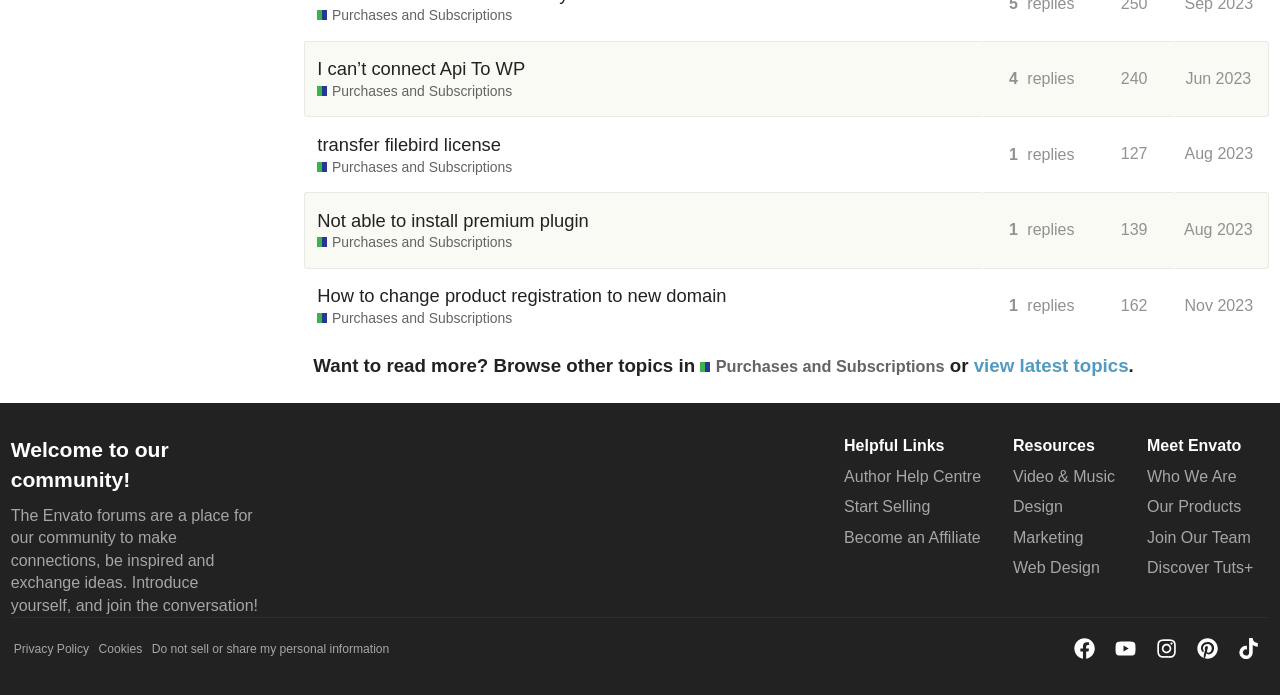Refer to the image and offer a detailed explanation in response to the question: What type of resources are available in this community?

I can see that the community provides resources such as Video & Music, Design, Marketing, and Web Design as indicated by the links under the 'Resources' section.